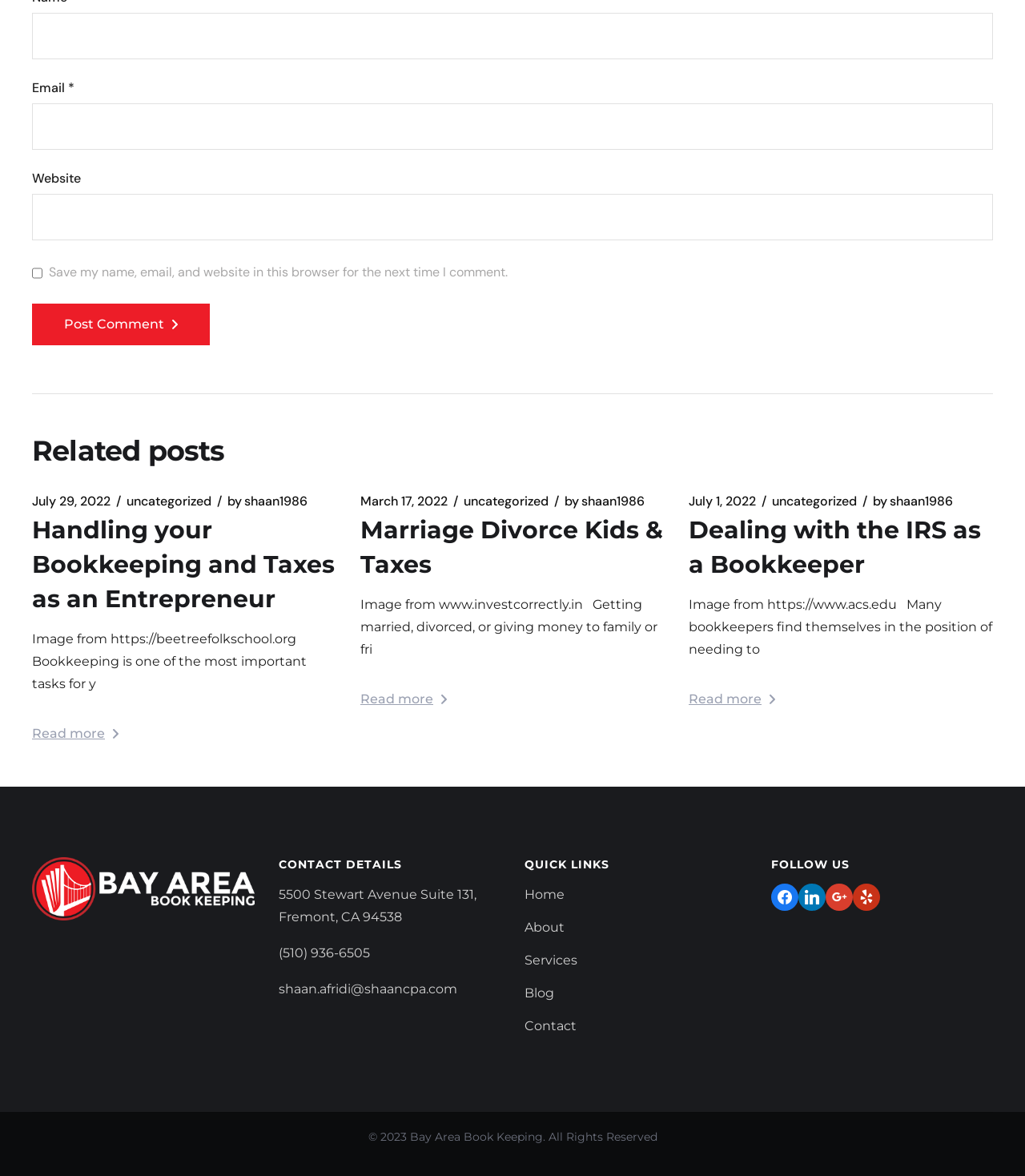Locate the bounding box of the UI element described by: "parent_node: Name * name="author"" in the given webpage screenshot.

[0.031, 0.011, 0.969, 0.05]